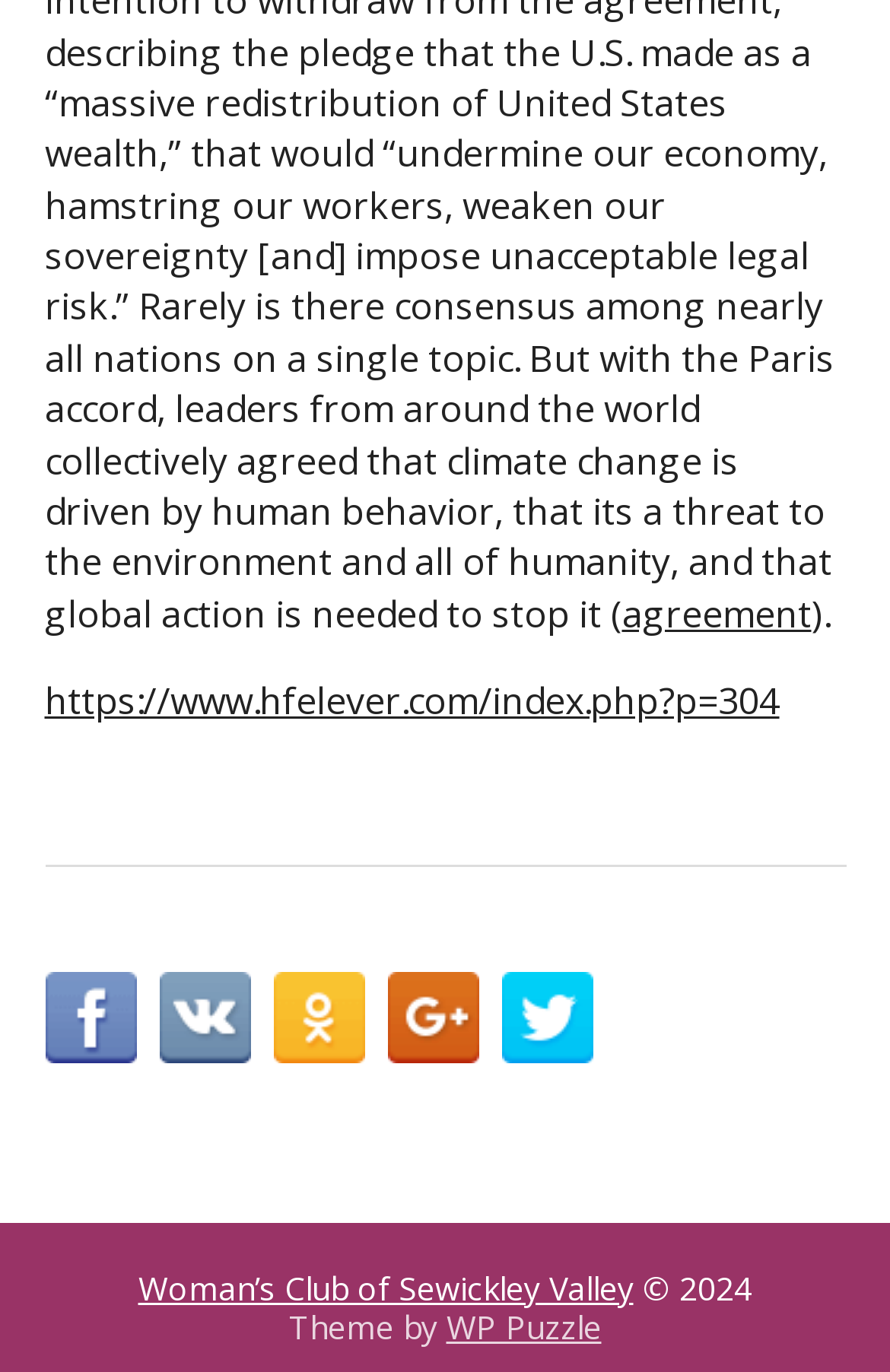What is the name of the club?
Please provide a comprehensive answer based on the visual information in the image.

I found the answer by looking at the link with the text 'Woman’s Club of Sewickley Valley' which is located at the bottom of the page, indicating that it is the name of the club or organization that the webpage is about.